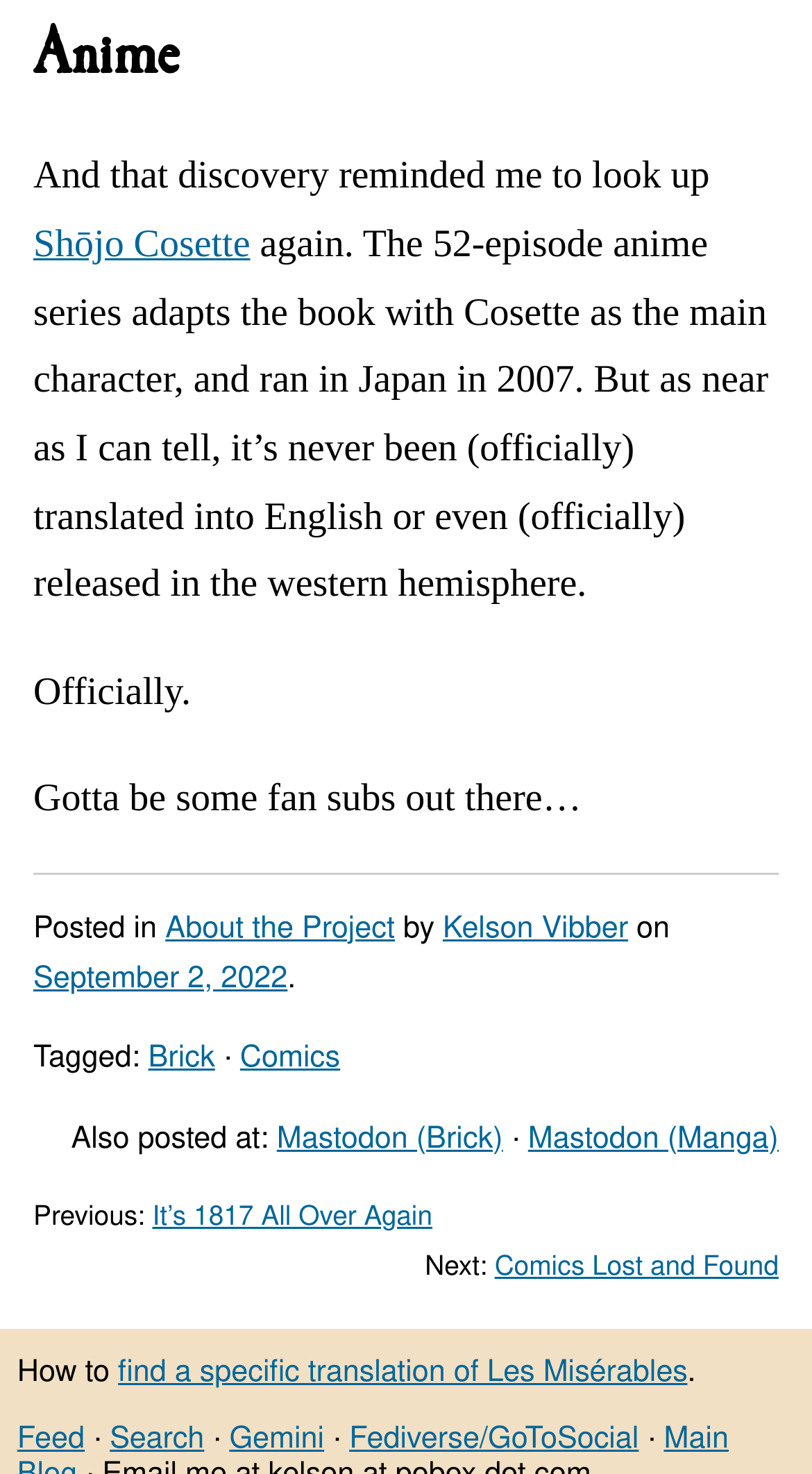What is the date of the post?
Please provide a detailed answer to the question.

The date of the post is September 2, 2022, which is mentioned in the footer section of the webpage as 'Posted in ... on September 2, 2022'.